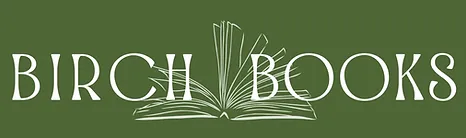Based on the visual content of the image, answer the question thoroughly: What is symbolized by the open book?

The caption explains that the open book in the logo symbolizes knowledge and the literary world, which is a common representation of books in the context of reading and learning.